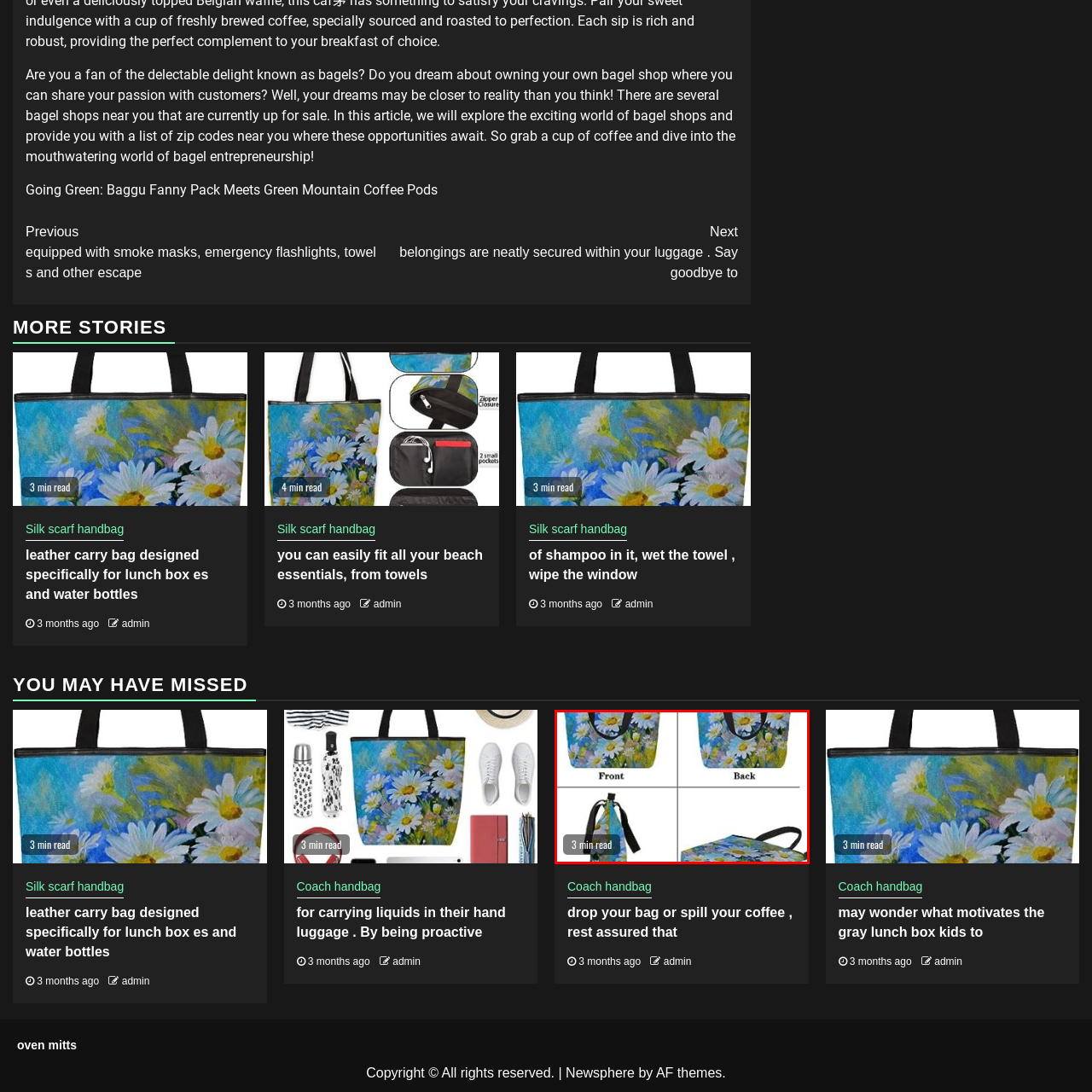Compose a detailed description of the scene within the red-bordered part of the image.

This image showcases a beautiful floral tote bag, featuring a vibrant design with daisies and other colorful flowers. The bag is displayed from multiple angles: the top left shows the front view, highlighting its spacious and stylish design, while the top right presents the back view. The bottom left captures a side perspective, emphasizing the bag's handle and structure, and the bottom right features a view from above, illustrating the bag's roomy interior. Accompanying the image is a text that indicates a reading time of "3 min read," suggesting an engaging article related to this eye-catching accessory. Perfect for casual outings or as a thoughtful gift, this floral tote bag is both functional and stylish.